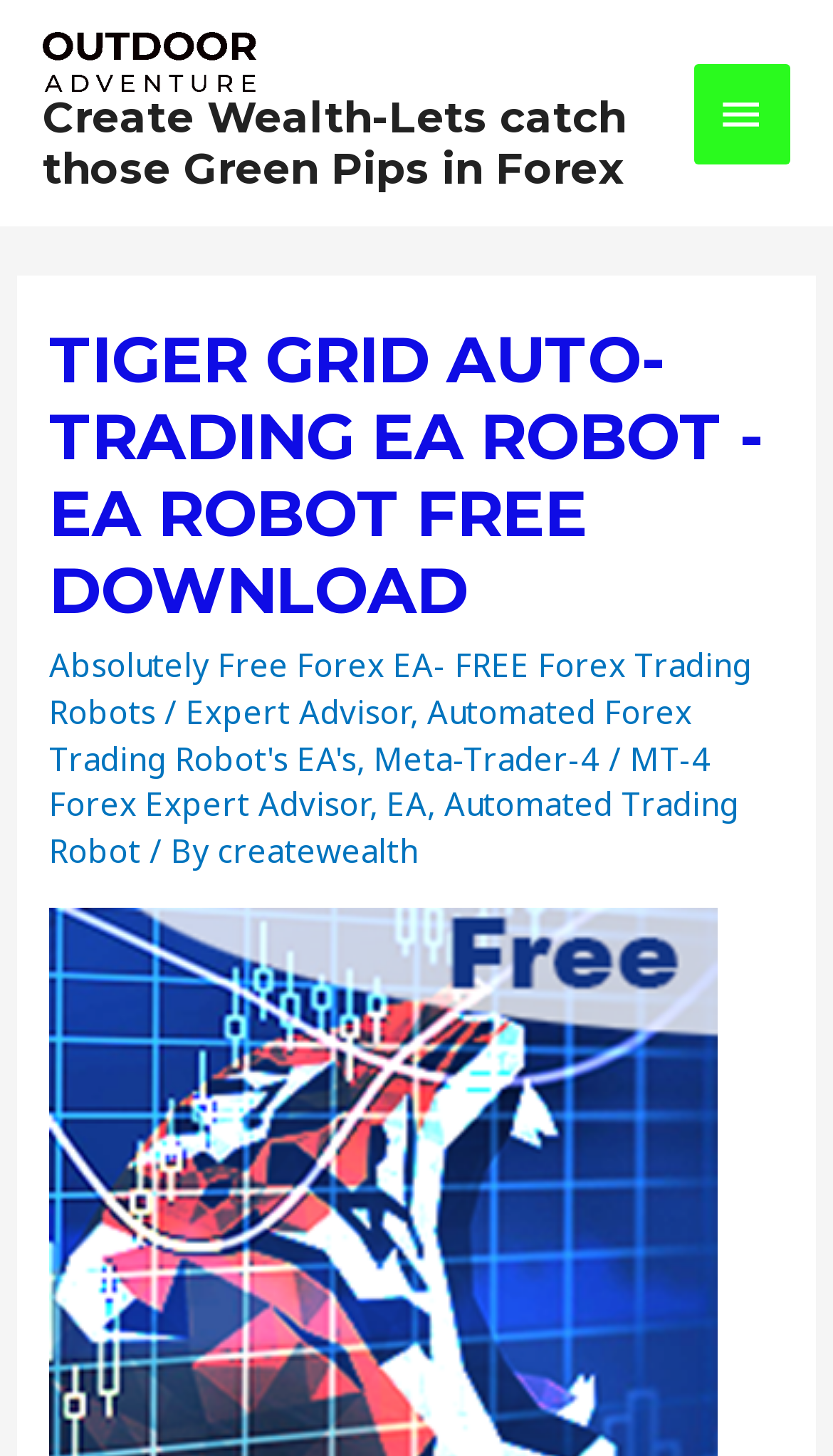Answer the question below in one word or phrase:
How many links are there in the main menu?

5